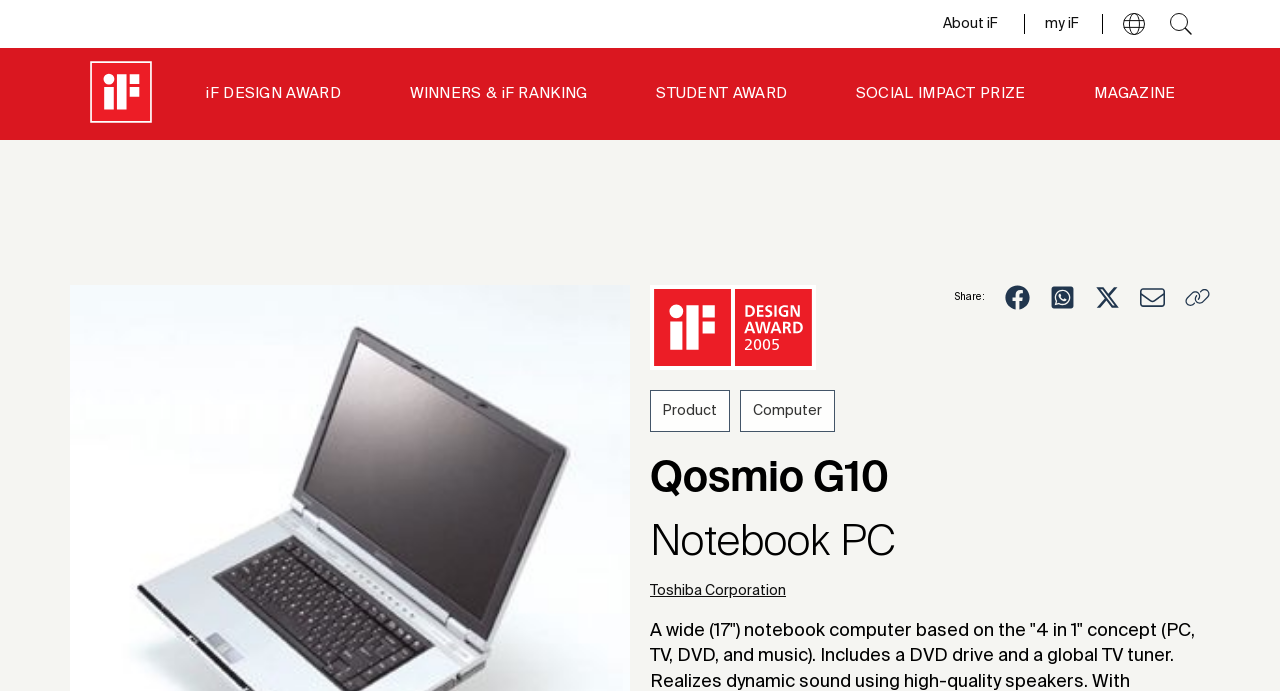Indicate the bounding box coordinates of the element that must be clicked to execute the instruction: "Click the Product button". The coordinates should be given as four float numbers between 0 and 1, i.e., [left, top, right, bottom].

[0.508, 0.565, 0.57, 0.625]